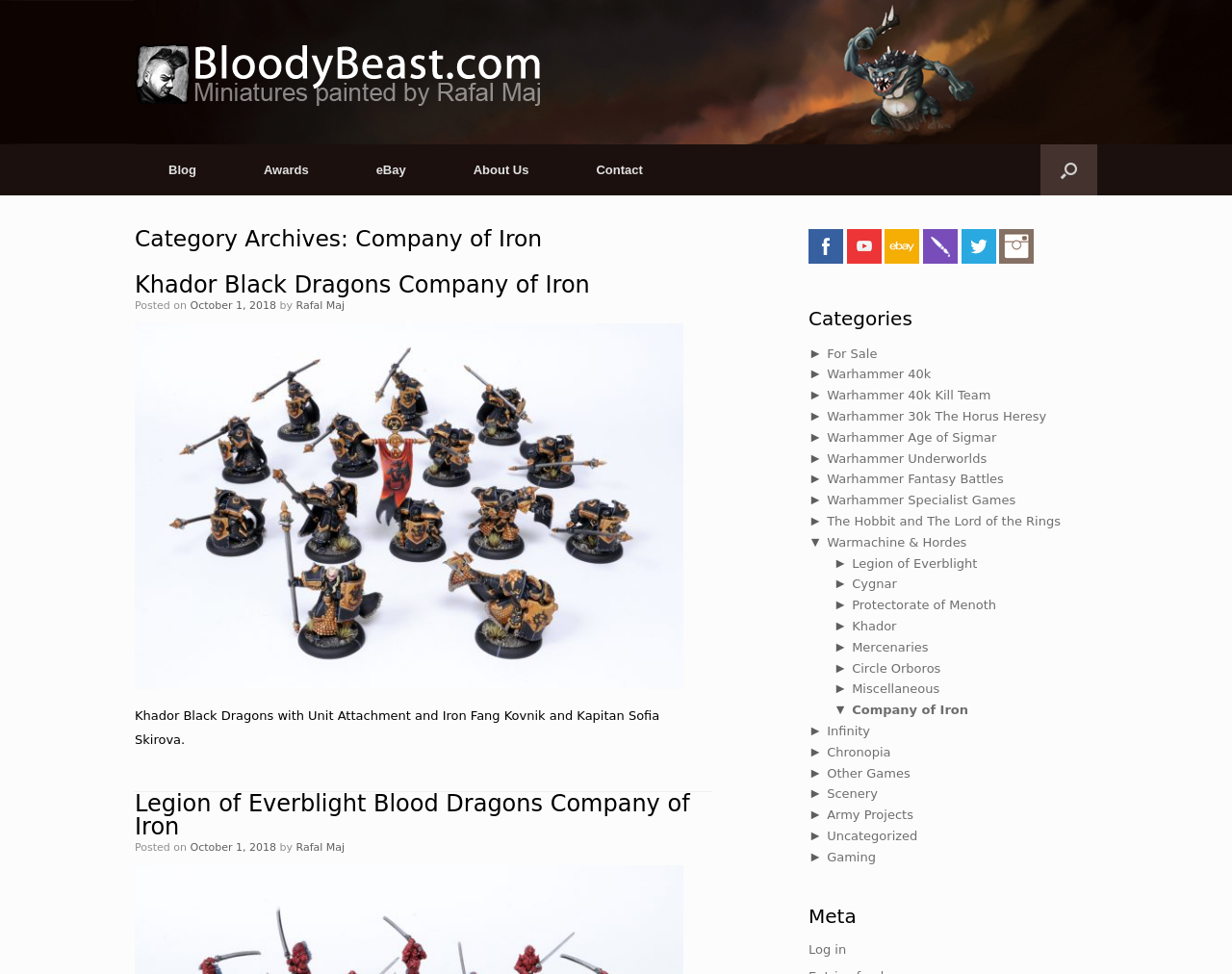Indicate the bounding box coordinates of the element that needs to be clicked to satisfy the following instruction: "View 'Company of Iron' category". The coordinates should be four float numbers between 0 and 1, i.e., [left, top, right, bottom].

[0.692, 0.721, 0.786, 0.736]